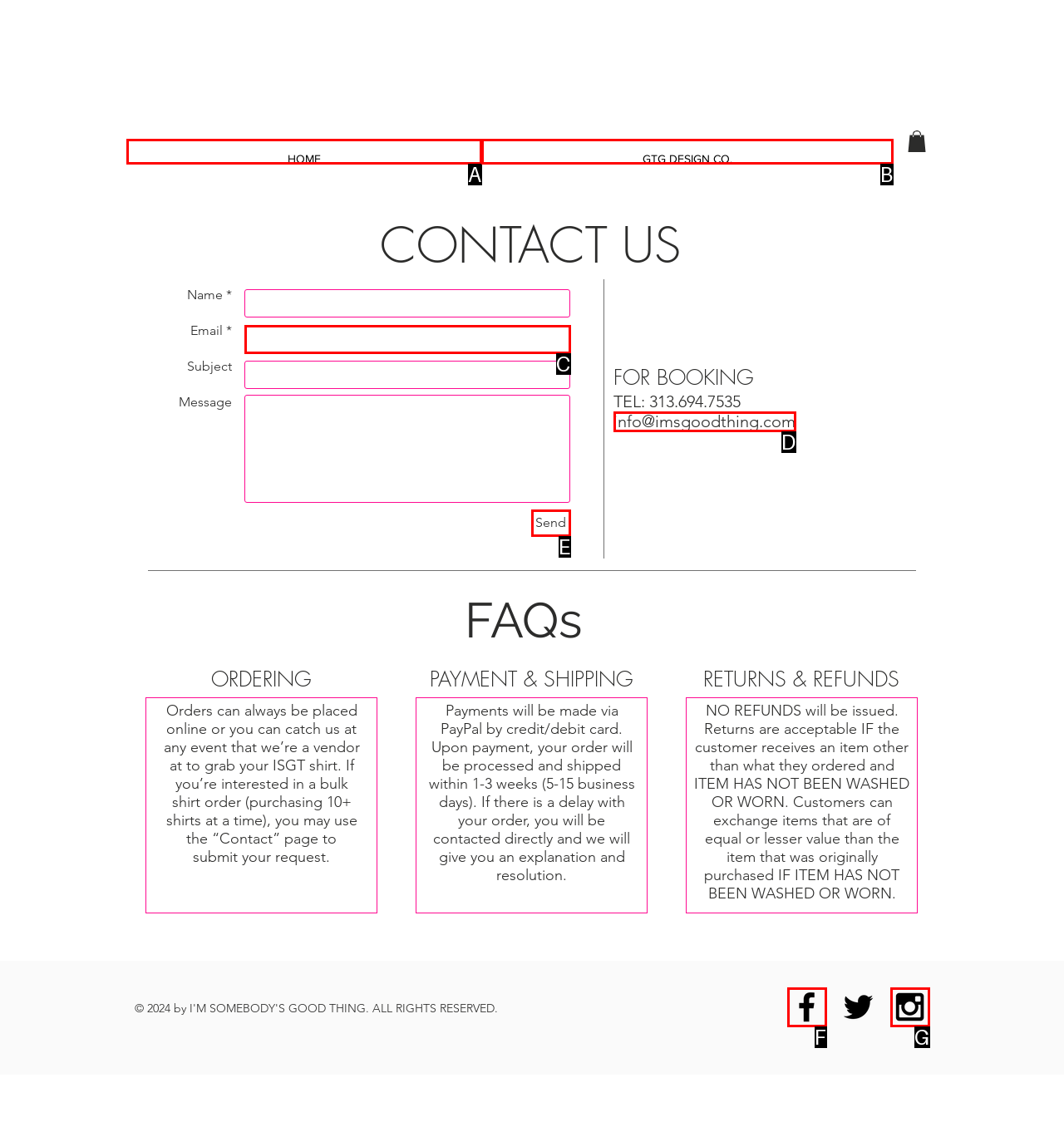Which UI element matches this description: info@imsgoodthing.com?
Reply with the letter of the correct option directly.

D